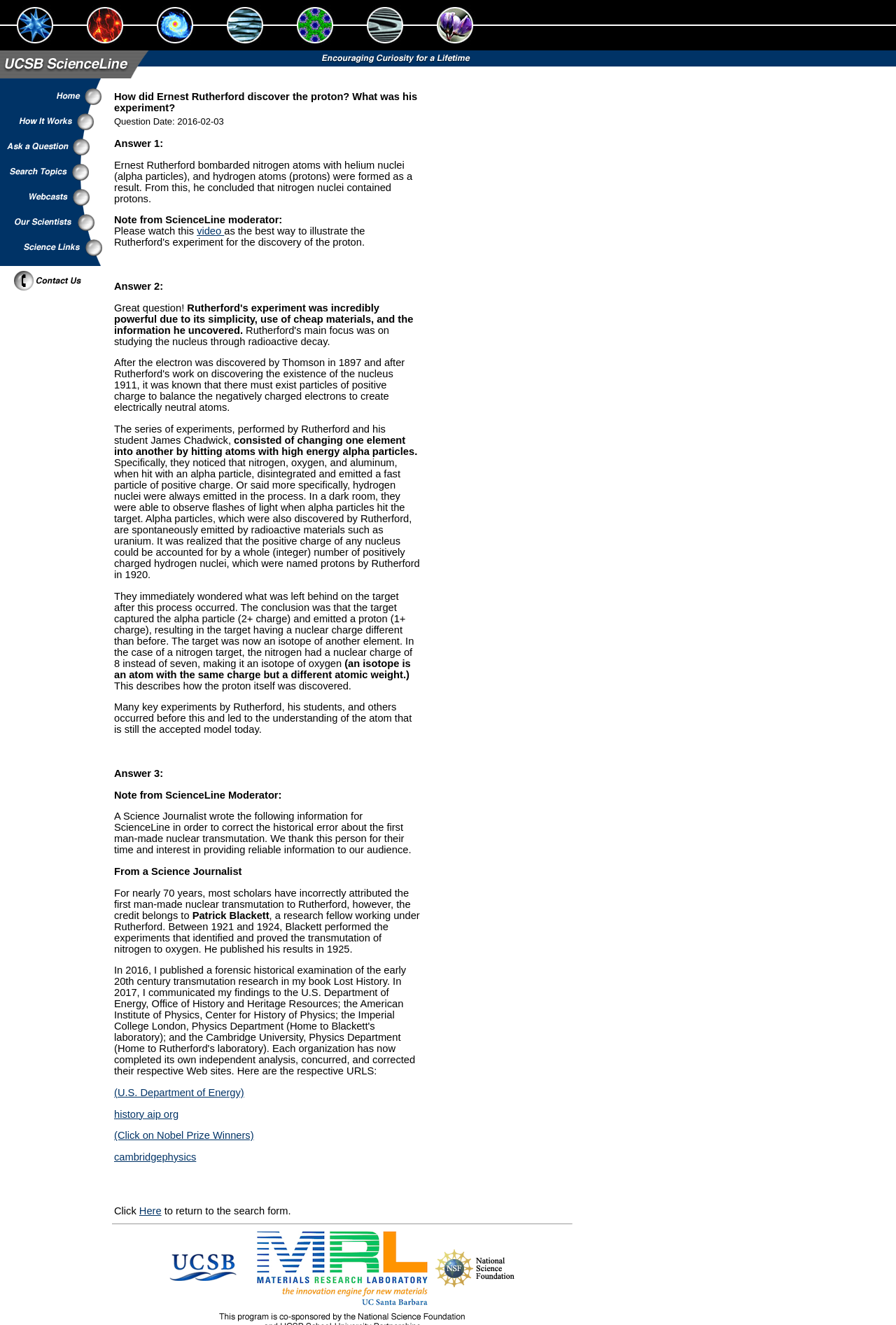What is the name of the book mentioned on the webpage?
Provide a detailed and well-explained answer to the question.

The book 'Lost History' is mentioned in the answer written by a Science Journalist, which corrects the historical error about the first man-made nuclear transmutation.